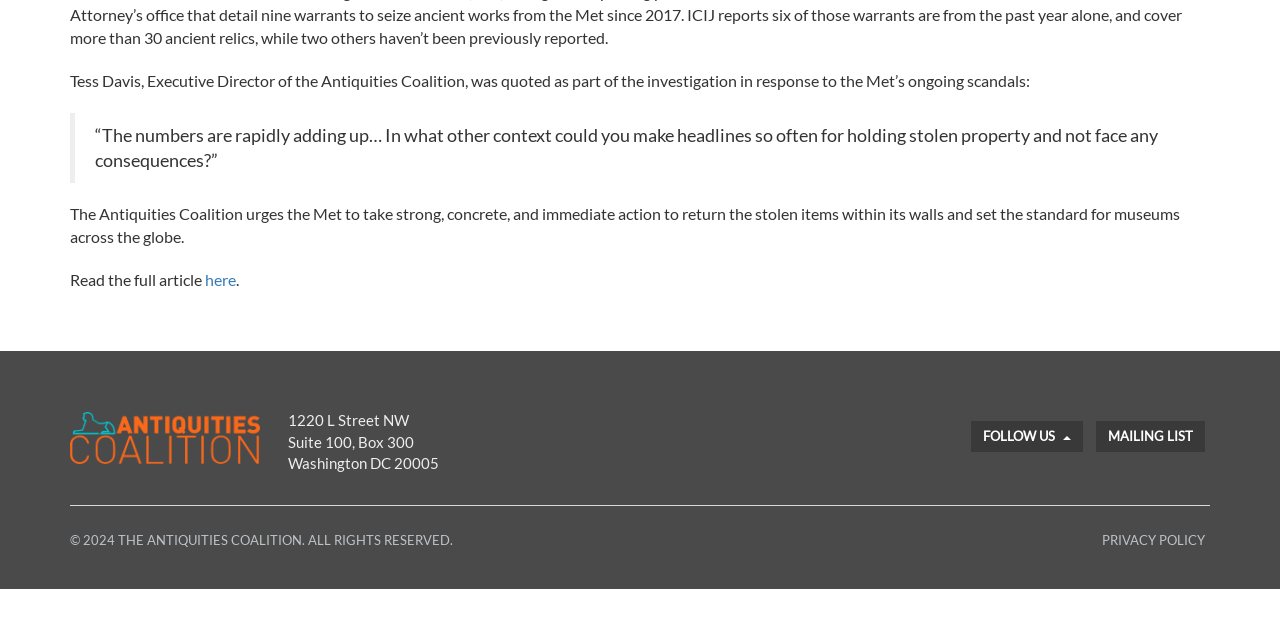Highlight the bounding box of the UI element that corresponds to this description: "Privacy Policy".

[0.861, 0.831, 0.941, 0.856]